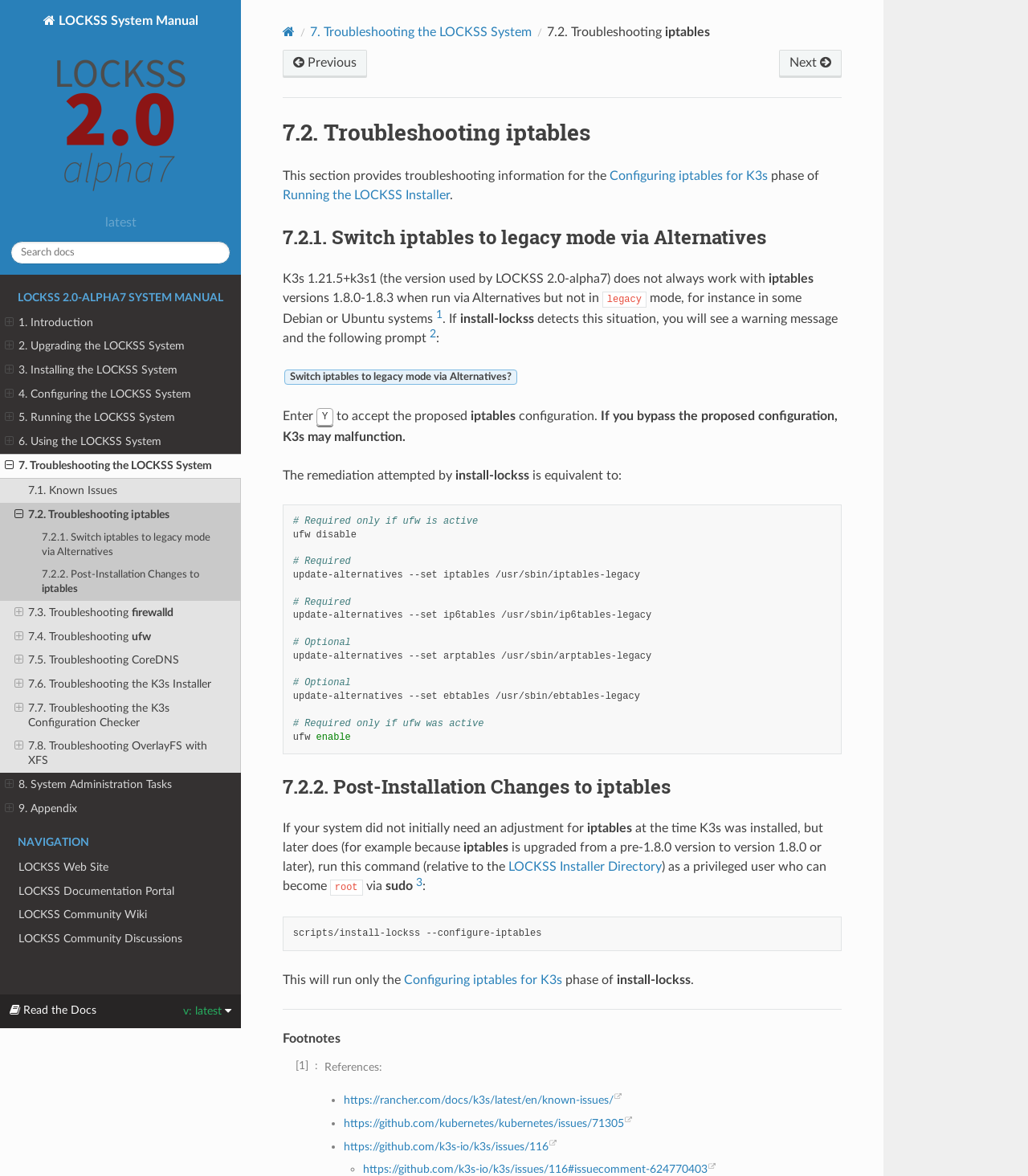Identify and provide the text of the main header on the webpage.

7.2. Troubleshooting iptables